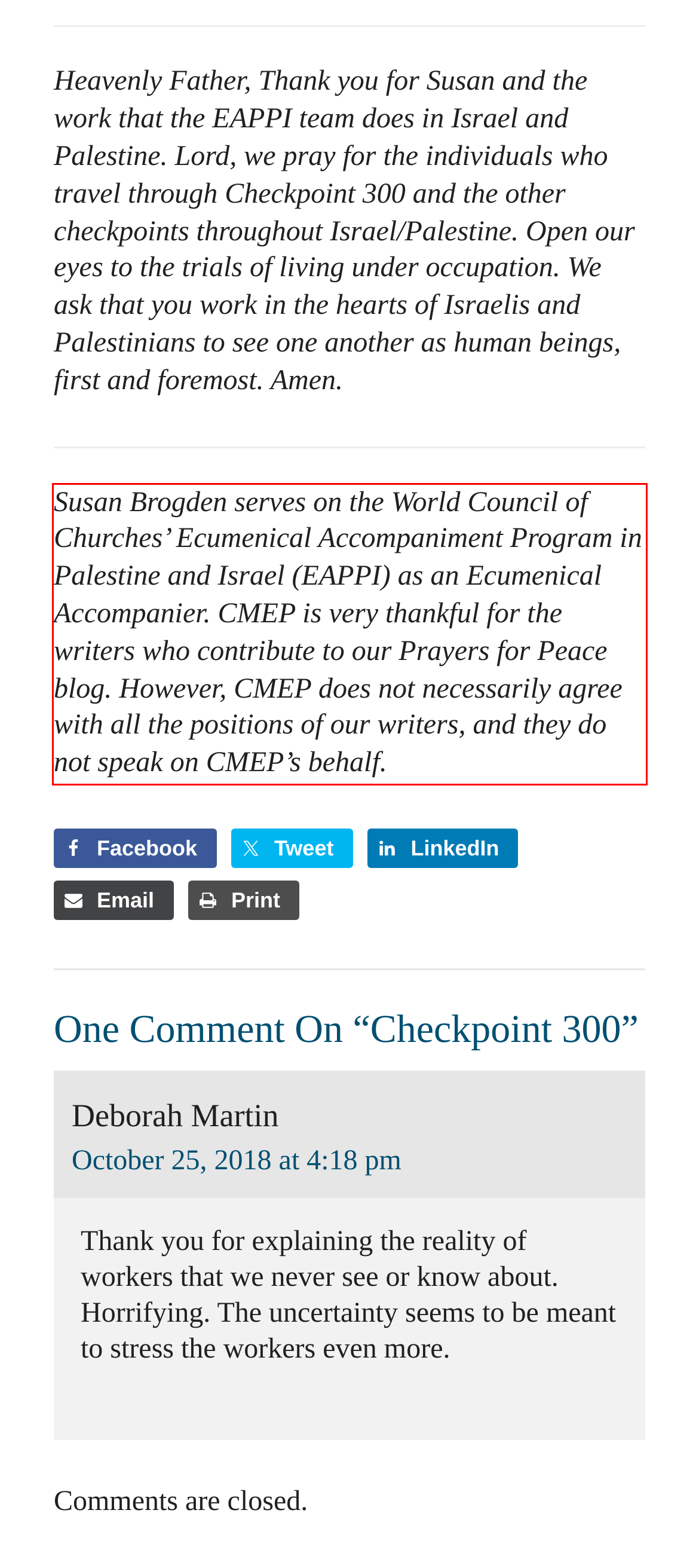Given a screenshot of a webpage containing a red rectangle bounding box, extract and provide the text content found within the red bounding box.

Susan Brogden serves on the World Council of Churches’ Ecumenical Accompaniment Program in Palestine and Israel (EAPPI) as an Ecumenical Accompanier. CMEP is very thankful for the writers who contribute to our Prayers for Peace blog. However, CMEP does not necessarily agree with all the positions of our writers, and they do not speak on CMEP’s behalf.